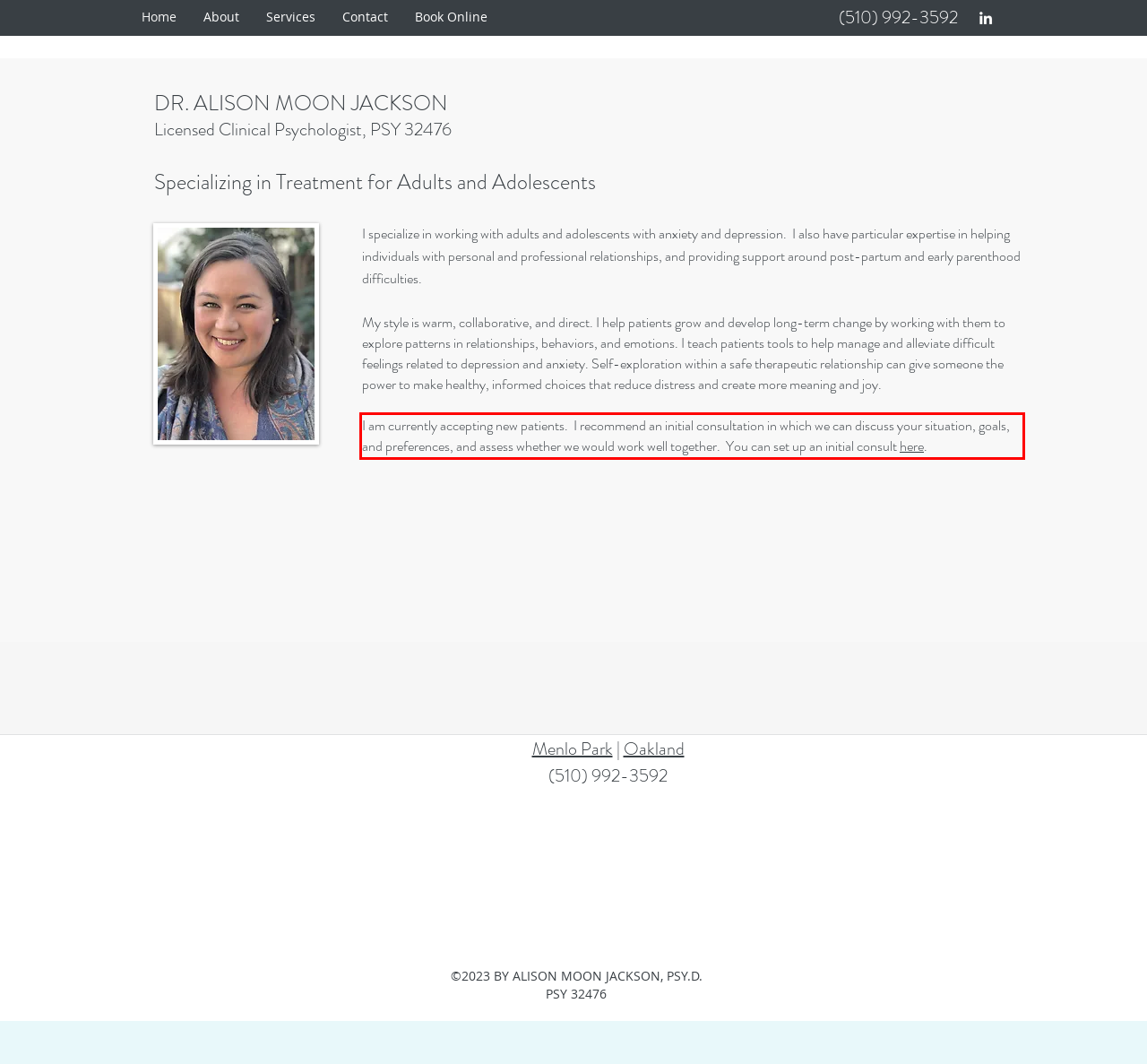With the given screenshot of a webpage, locate the red rectangle bounding box and extract the text content using OCR.

I am currently accepting new patients. I recommend an initial consultation in which we can discuss your situation, goals, and preferences, and assess whether we would work well together. You can set up an initial consult here.